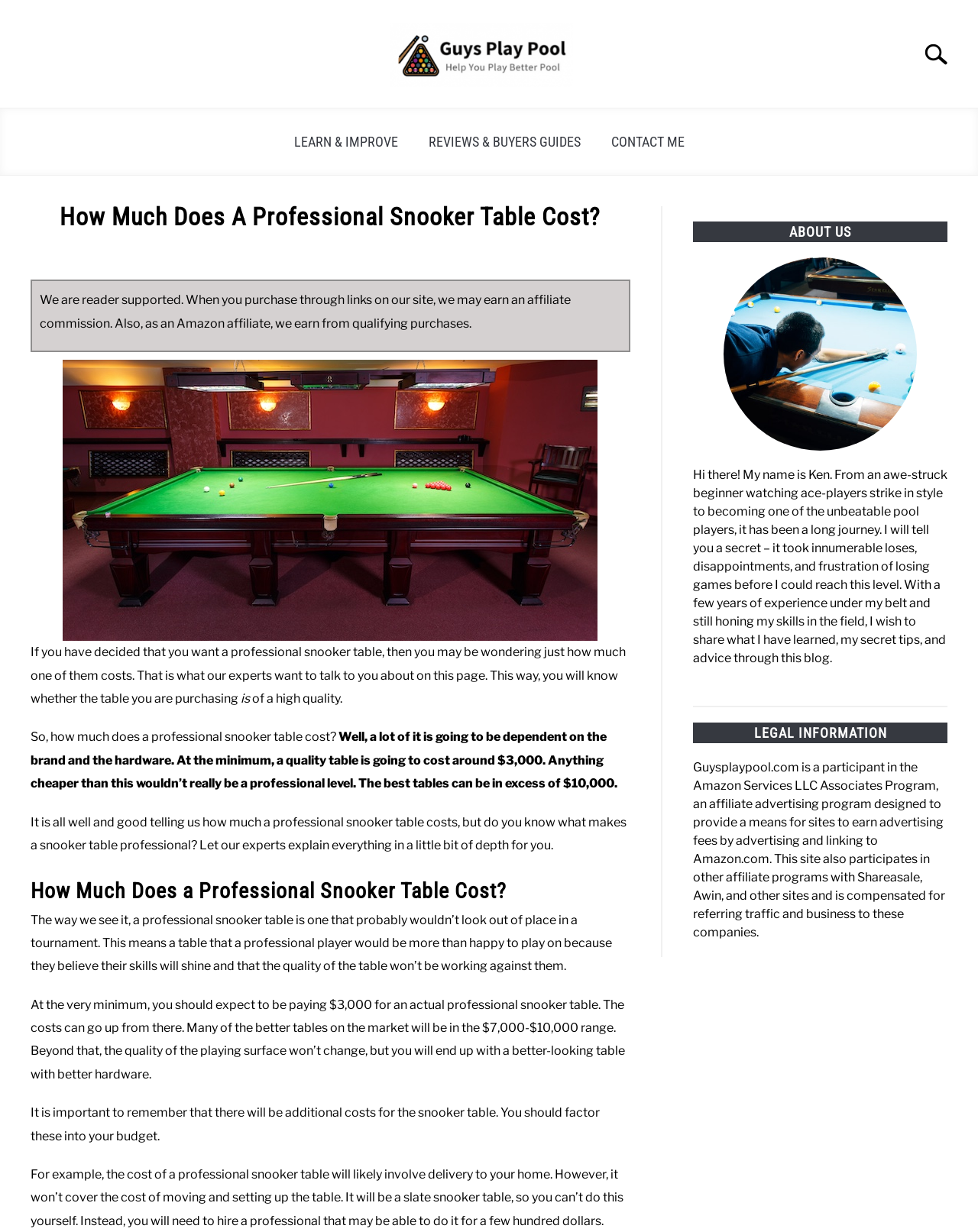What is the name of the website's author?
Give a single word or phrase answer based on the content of the image.

Ken